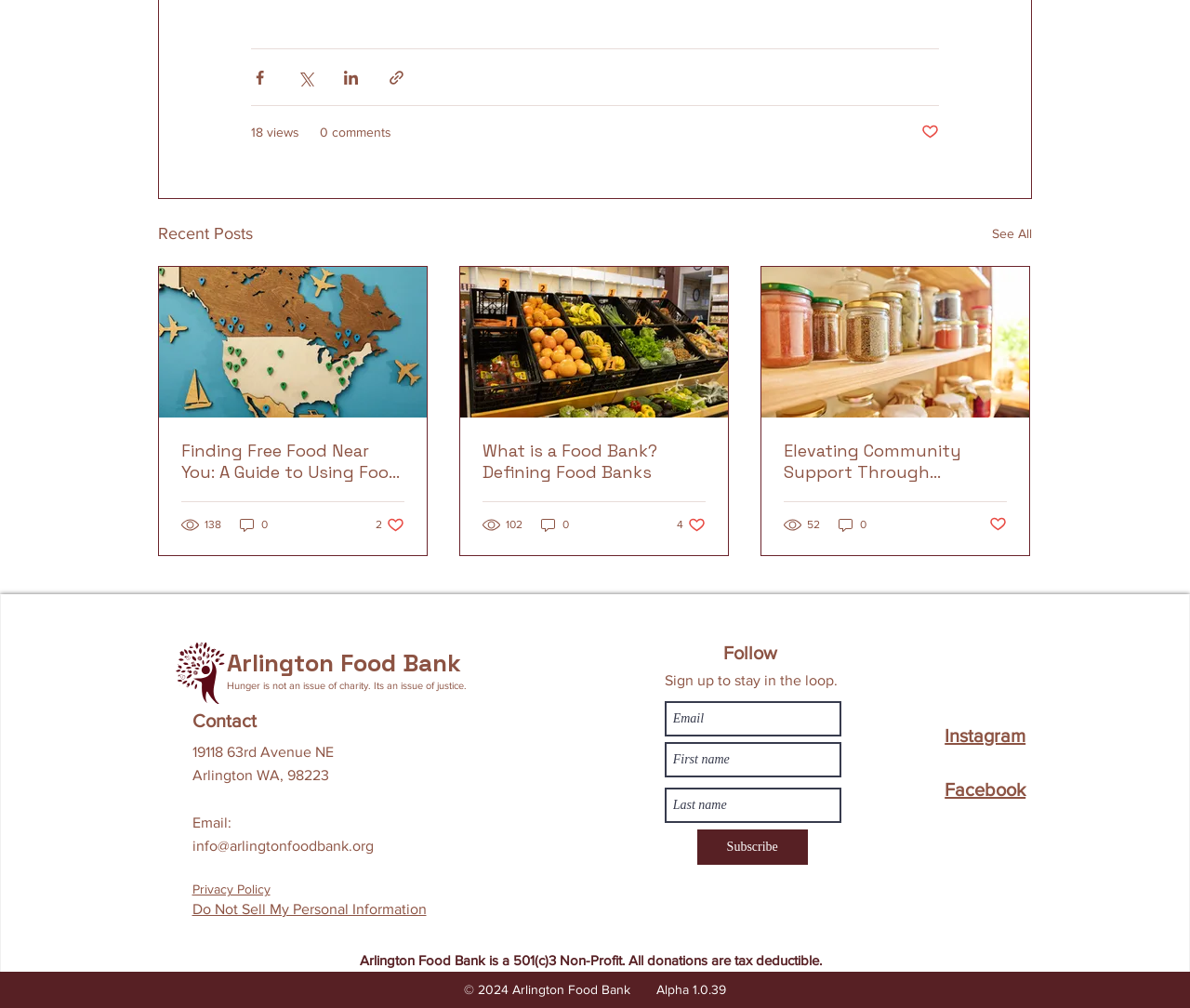Please locate the bounding box coordinates for the element that should be clicked to achieve the following instruction: "Follow on Instagram". Ensure the coordinates are given as four float numbers between 0 and 1, i.e., [left, top, right, bottom].

[0.794, 0.72, 0.862, 0.74]